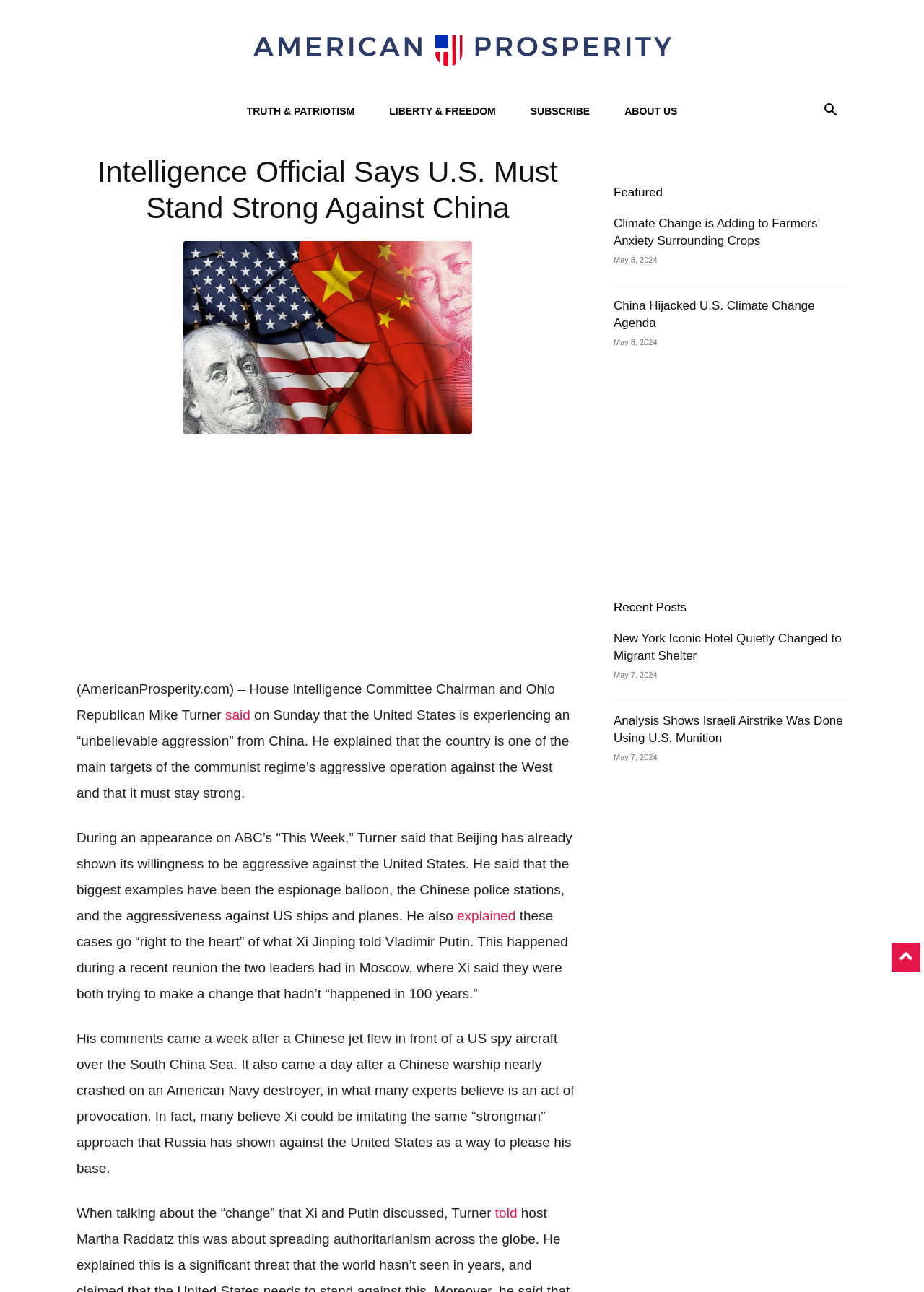Kindly determine the bounding box coordinates for the area that needs to be clicked to execute this instruction: "Search using the 'Search' button".

[0.88, 0.082, 0.917, 0.091]